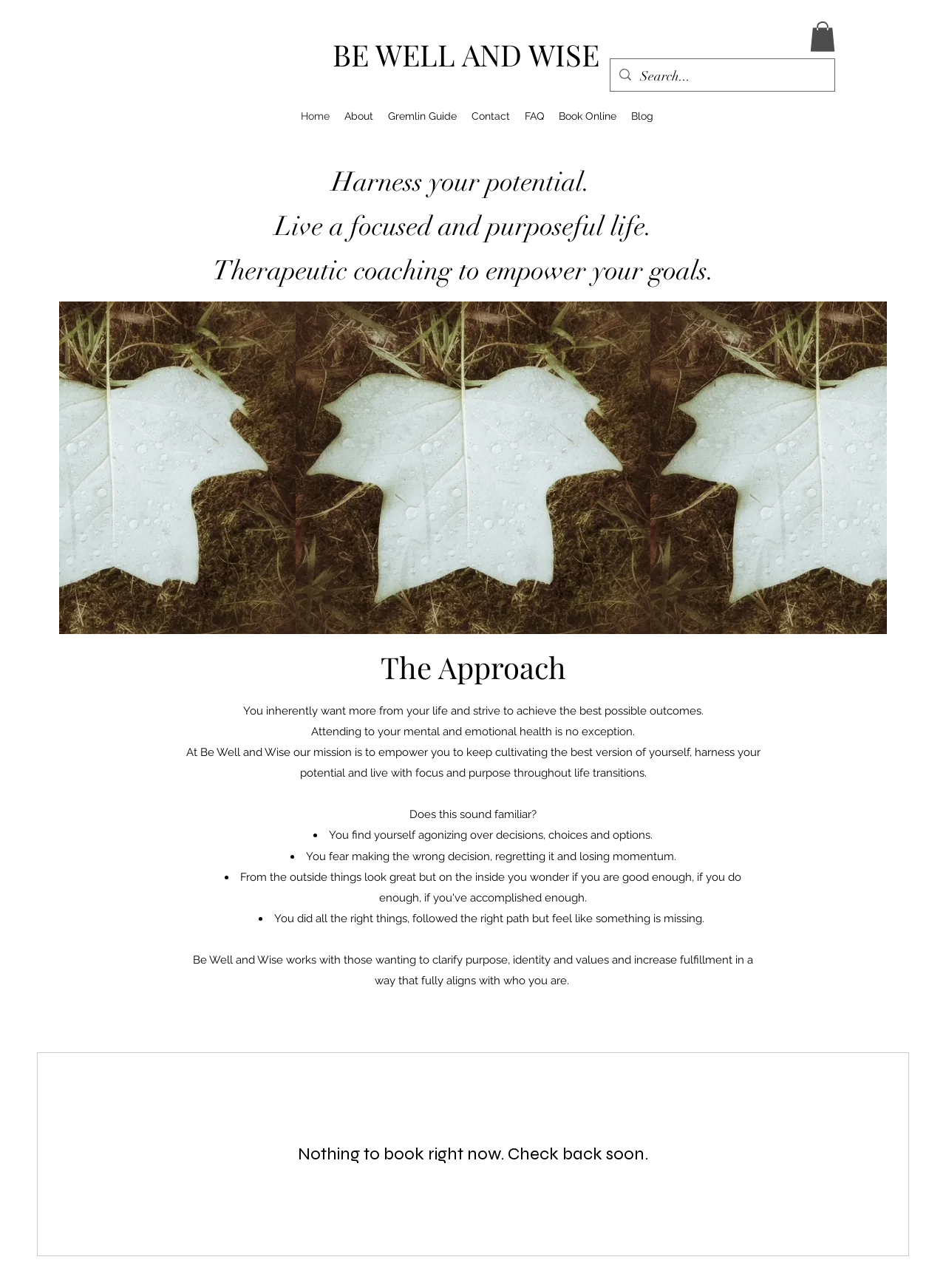Describe all significant elements and features of the webpage.

The webpage is titled "Home | Be Well And Wise" and has a prominent header with the same text, situated near the top center of the page. To the top right, there is a button with an image inside. Below the header, there is a navigation menu with seven links: "Home", "About", "Gremlin Guide", "Contact", "FAQ", "Book Online", and "Blog", arranged horizontally across the page.

On the right side of the page, there is a search bar with a magnifying glass icon and a text input field. Below the navigation menu, there is a section with three paragraphs of text, which introduce the concept of harnessing one's potential and living a focused and purposeful life. The text is divided into three sections, with the first section having a heading "The Approach".

The main content of the page is divided into several sections, with headings and paragraphs of text. The text discusses the importance of mental and emotional health, and how Be Well and Wise can empower individuals to achieve their goals. There are also several bullet points, marked with a "•" symbol, which list common feelings and concerns that individuals may experience.

At the bottom of the page, there is a section with a single line of text, "Nothing to book right now. Check back soon." Overall, the page has a clean and organized layout, with a focus on presenting information about the services and mission of Be Well and Wise.